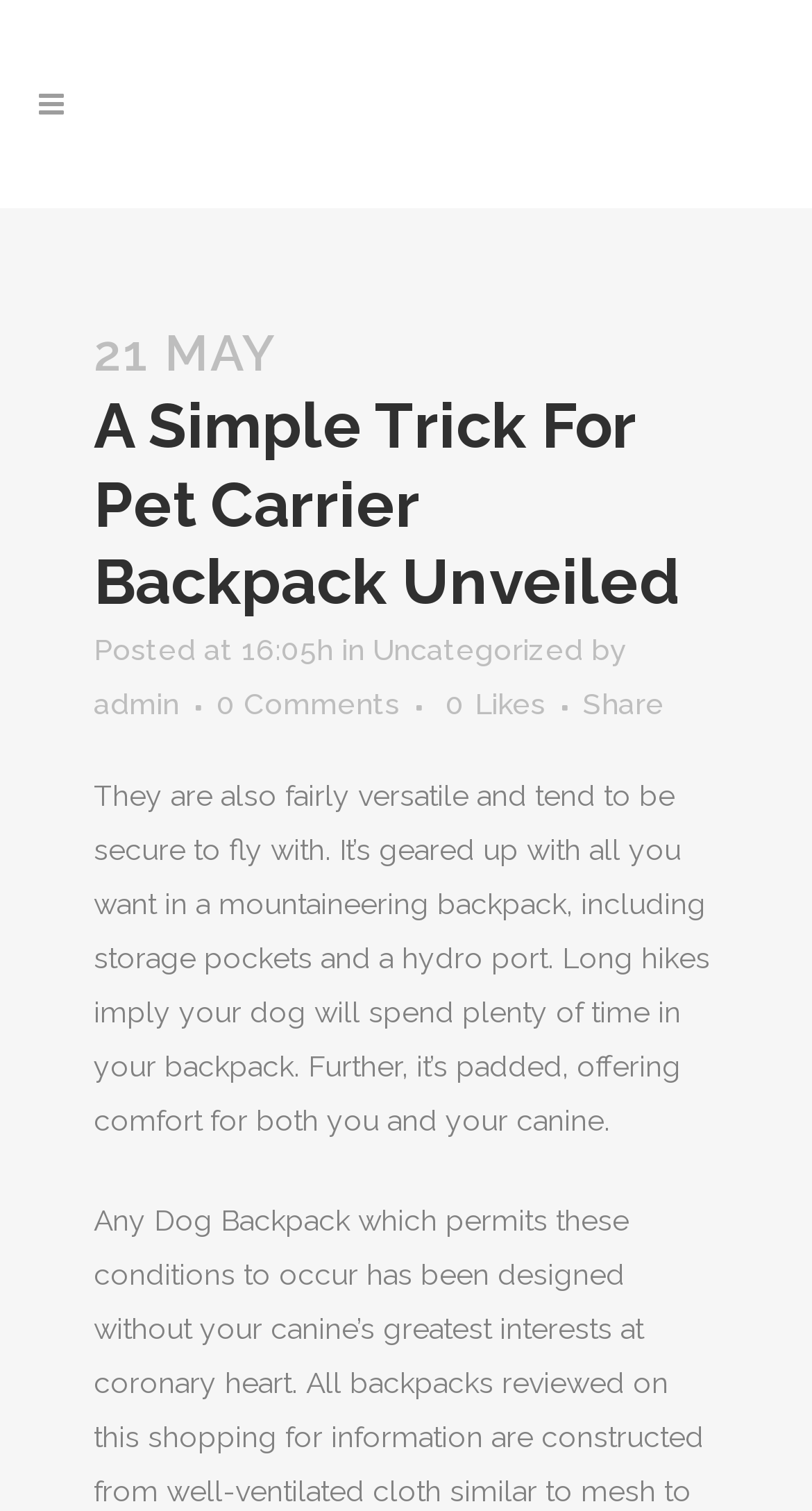Illustrate the webpage's structure and main components comprehensively.

The webpage appears to be a blog post about pet carrier backpacks. At the top, there is a title section that includes the date "21 MAY" and the title "A Simple Trick For Pet Carrier Backpack Unveiled". Below the title, there is a section with metadata, including the time "16:05h", the category "Uncategorized", the author "admin", and the number of comments and likes, which are both zero. 

To the right of the metadata section, there is a "Share" link. The main content of the blog post is a paragraph of text that describes the features and benefits of a pet carrier backpack, including its versatility, security, and comfort for both the owner and the dog. The text is positioned in the middle of the page, spanning most of the width.